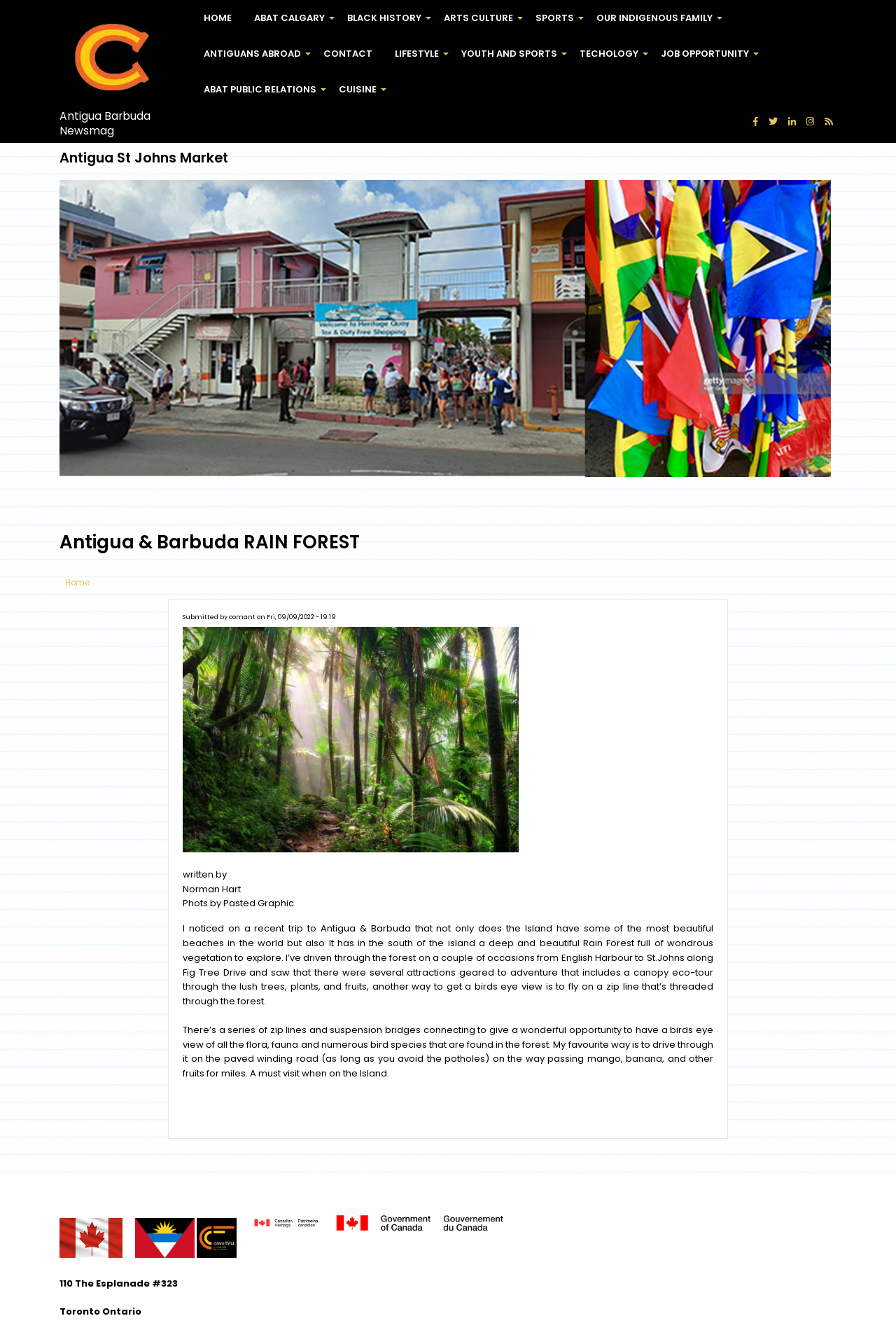Please find and report the bounding box coordinates of the element to click in order to perform the following action: "Visit the AS Series page". The coordinates should be expressed as four float numbers between 0 and 1, in the format [left, top, right, bottom].

None